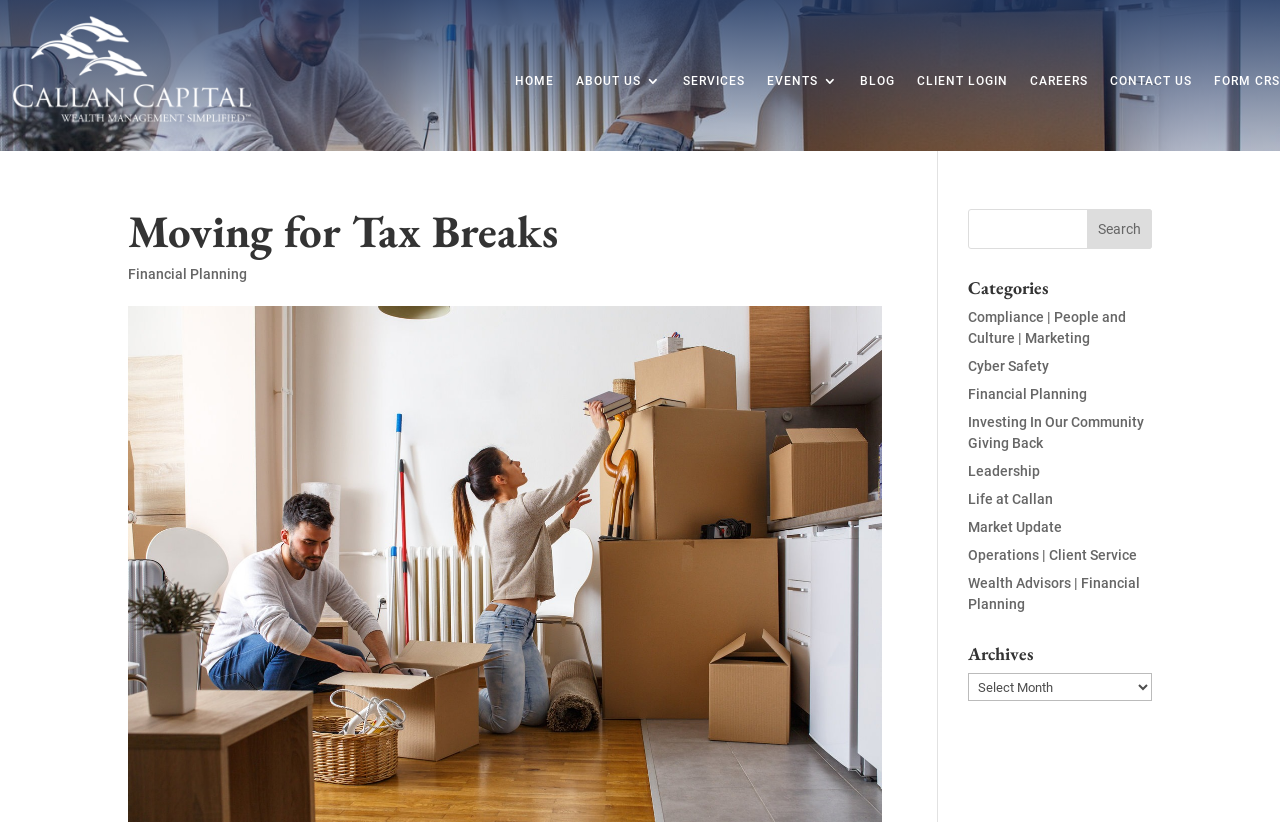Find the bounding box coordinates for the area that should be clicked to accomplish the instruction: "Search for something".

[0.85, 0.255, 0.9, 0.303]